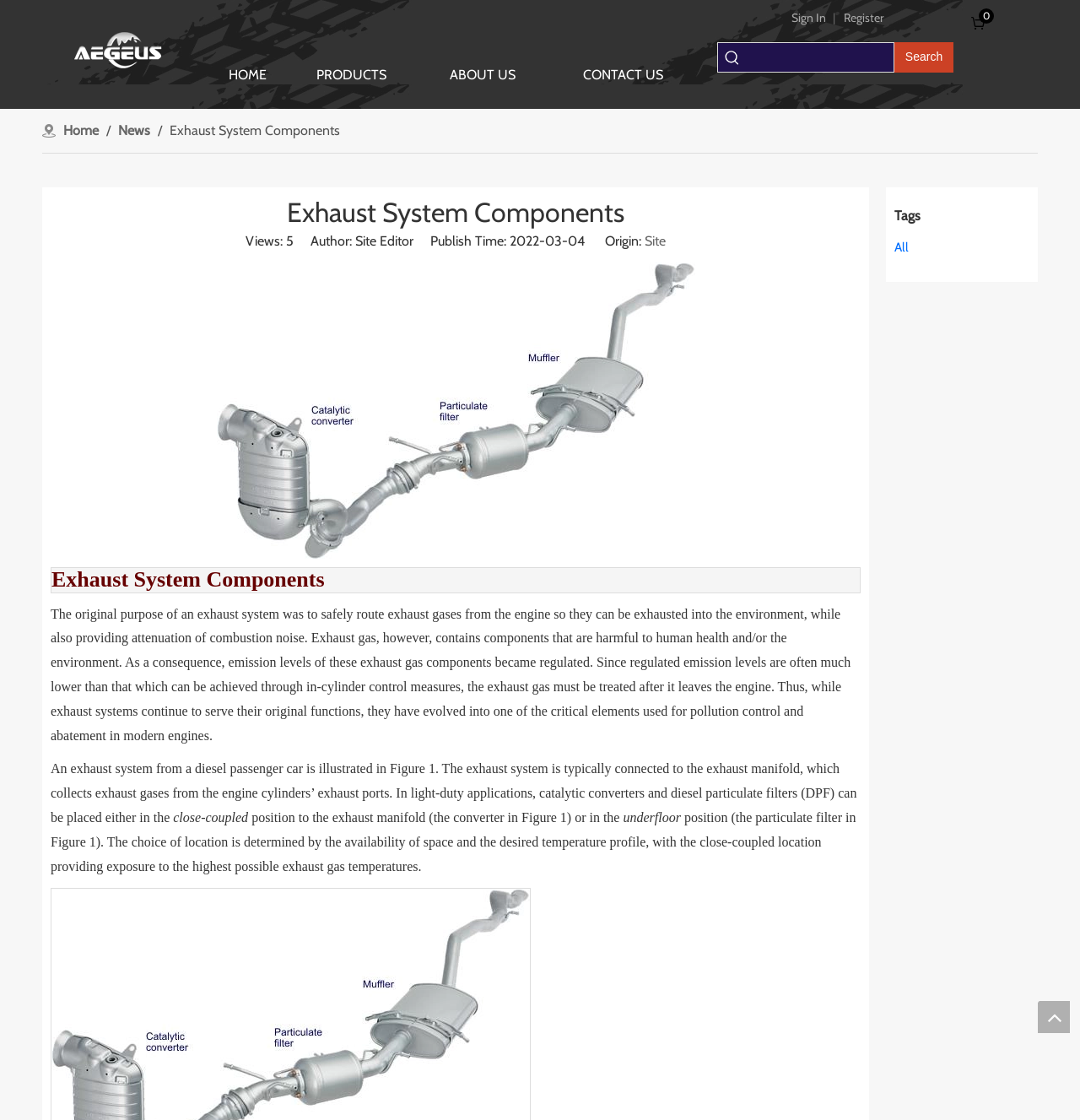Give a one-word or short phrase answer to the question: 
What is the publish time of the article?

2022-03-04